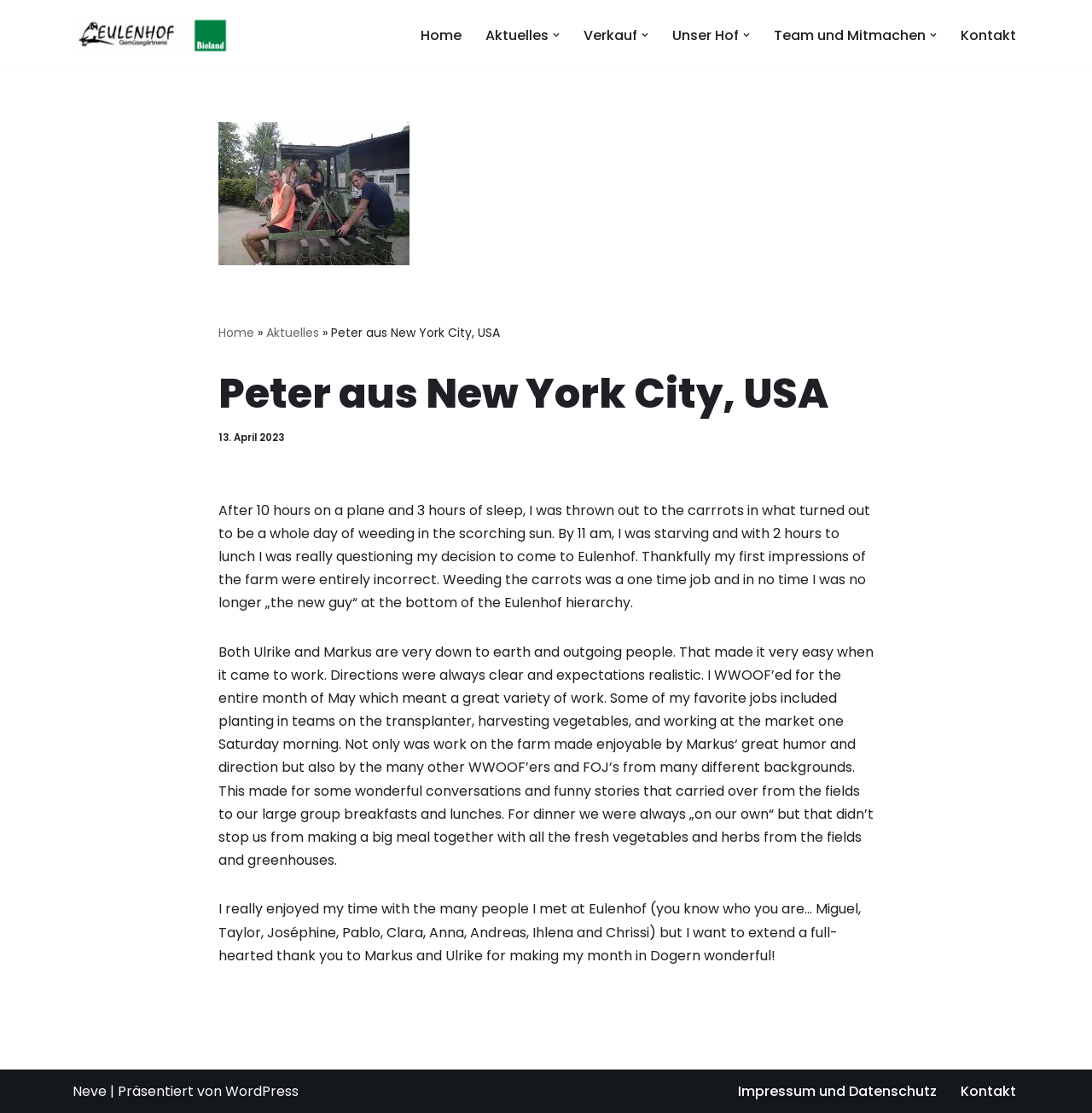Give a full account of the webpage's elements and their arrangement.

This webpage is about a personal blog post by Peter from New York City, USA, who volunteered at Eulenhof Dogern, a biodynamic farm in Germany. The page has a navigation menu at the top with links to different sections of the website, including "Home", "Aktuelles", "Verkauf", "Unser Hof", "Team und Mitmachen", and "Kontakt". 

Below the navigation menu, there is a main content area that takes up most of the page. The blog post is divided into several paragraphs, with a heading that reads "Peter aus New York City, USA" and a timestamp "13. April 2023". The text describes Peter's experience volunteering at Eulenhof, including his initial struggles with weeding carrots and his positive interactions with the farm owners, Ulrike and Markus, and other volunteers. 

The blog post is accompanied by no images, but there are several links and buttons throughout the page, including a "Zum Inhalt springen" link at the top, a "Dropdown" button next to each navigation menu item, and links to other websites, such as WordPress, at the bottom of the page. There is also a footer menu with links to "Impressum und Datenschutz" and "Kontakt".